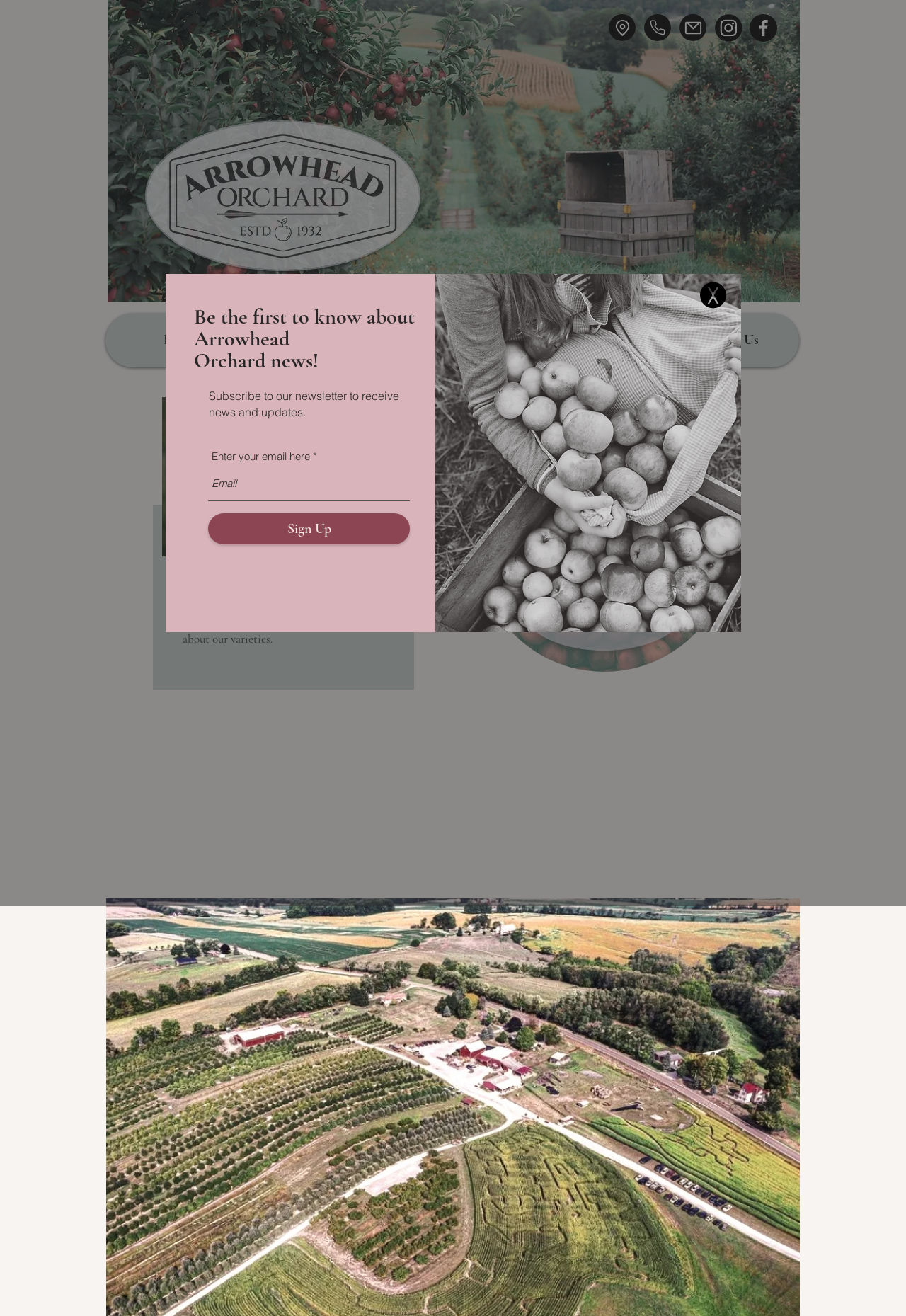How can users stay updated about the farm market?
Please look at the screenshot and answer using one word or phrase.

Subscribe to newsletter